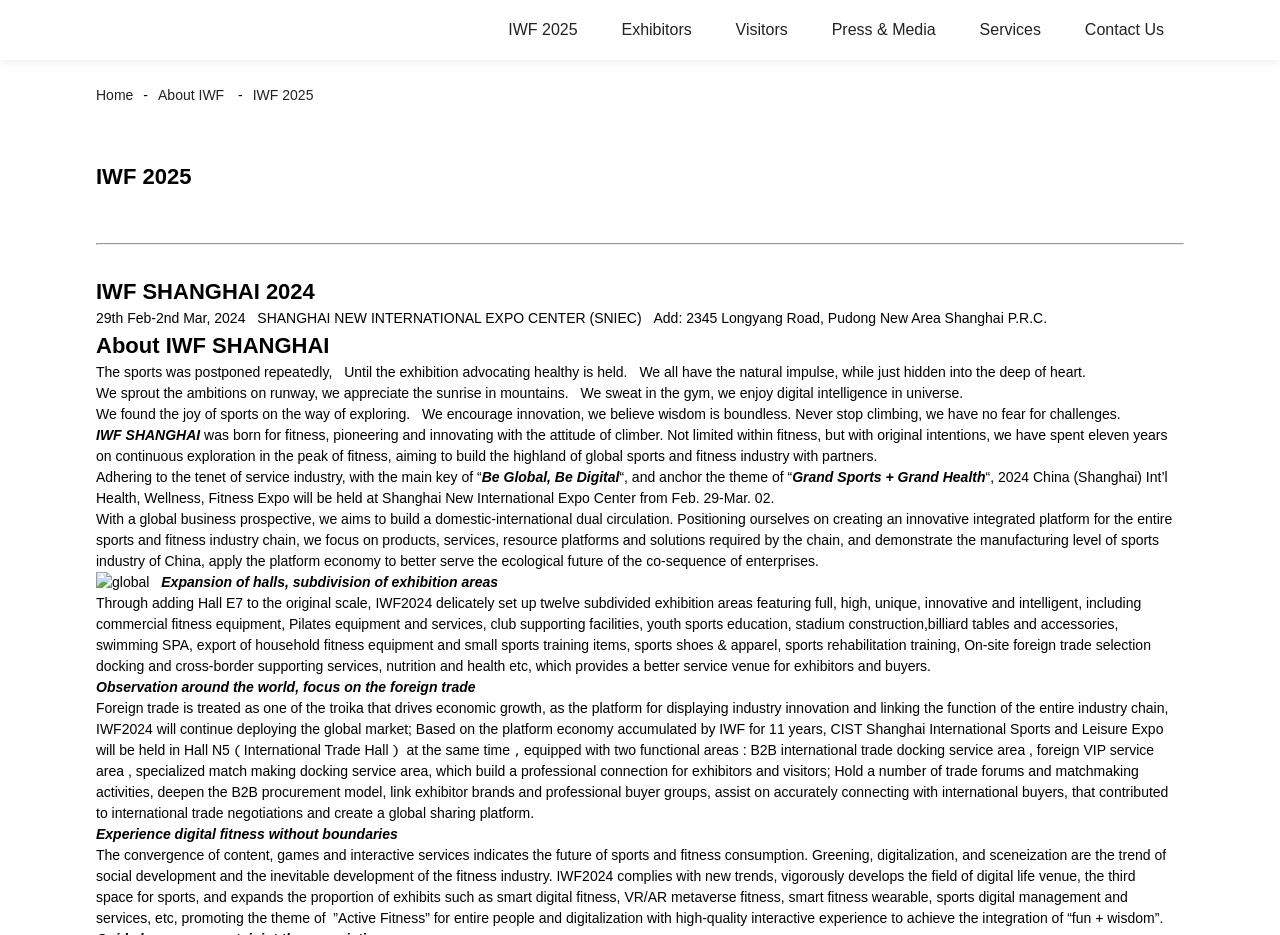What is the focus of the event?
Look at the image and answer the question using a single word or phrase.

Fitness and sports industry